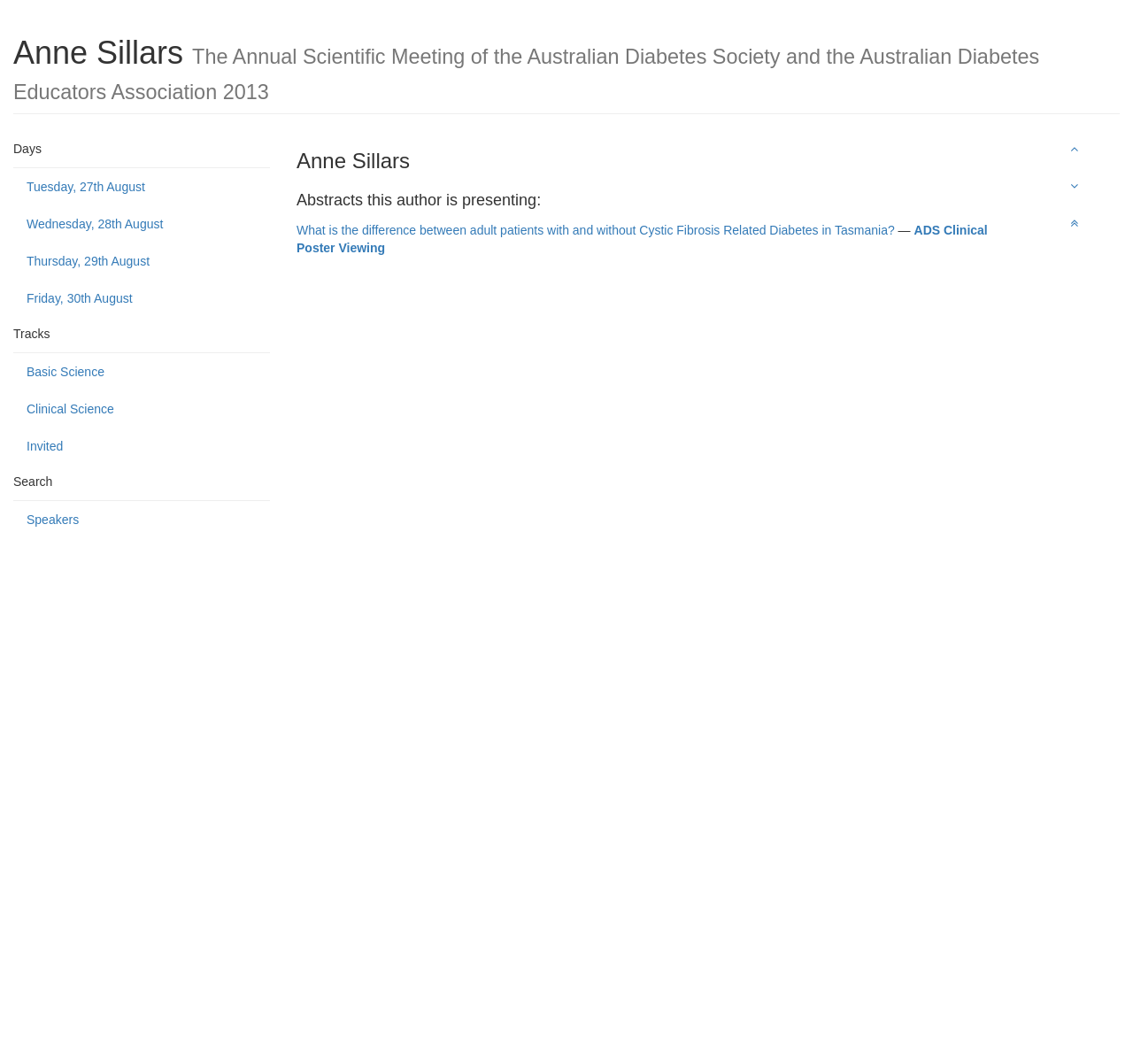Find the bounding box coordinates of the clickable element required to execute the following instruction: "View the abstracts of Tuesday, 27th August". Provide the coordinates as four float numbers between 0 and 1, i.e., [left, top, right, bottom].

[0.012, 0.16, 0.238, 0.193]